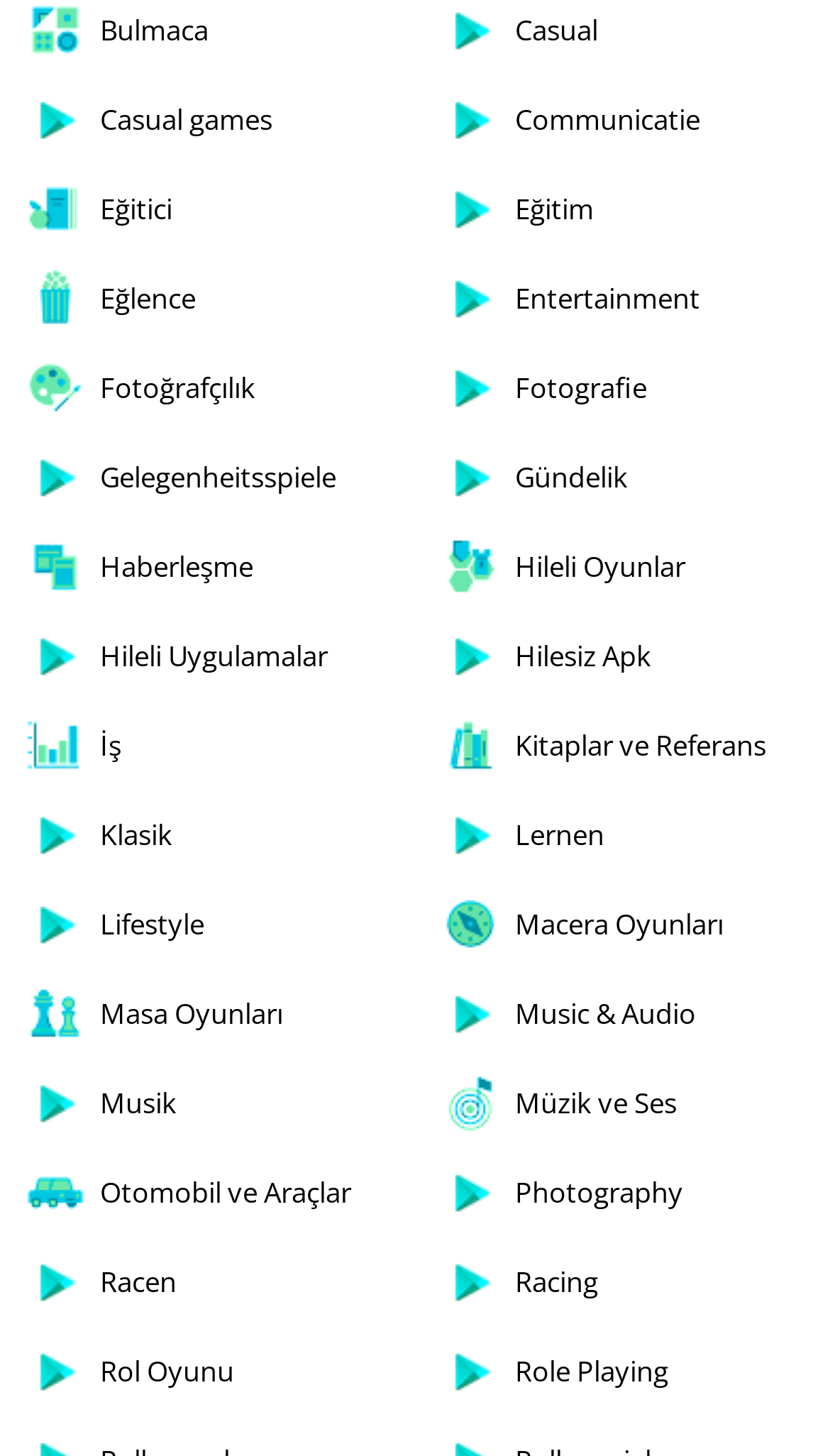Based on the element description, predict the bounding box coordinates (top-left x, top-left y, bottom-right x, bottom-right y) for the UI element in the screenshot: Otomobil ve Araçlar

[0.0, 0.788, 0.5, 0.849]